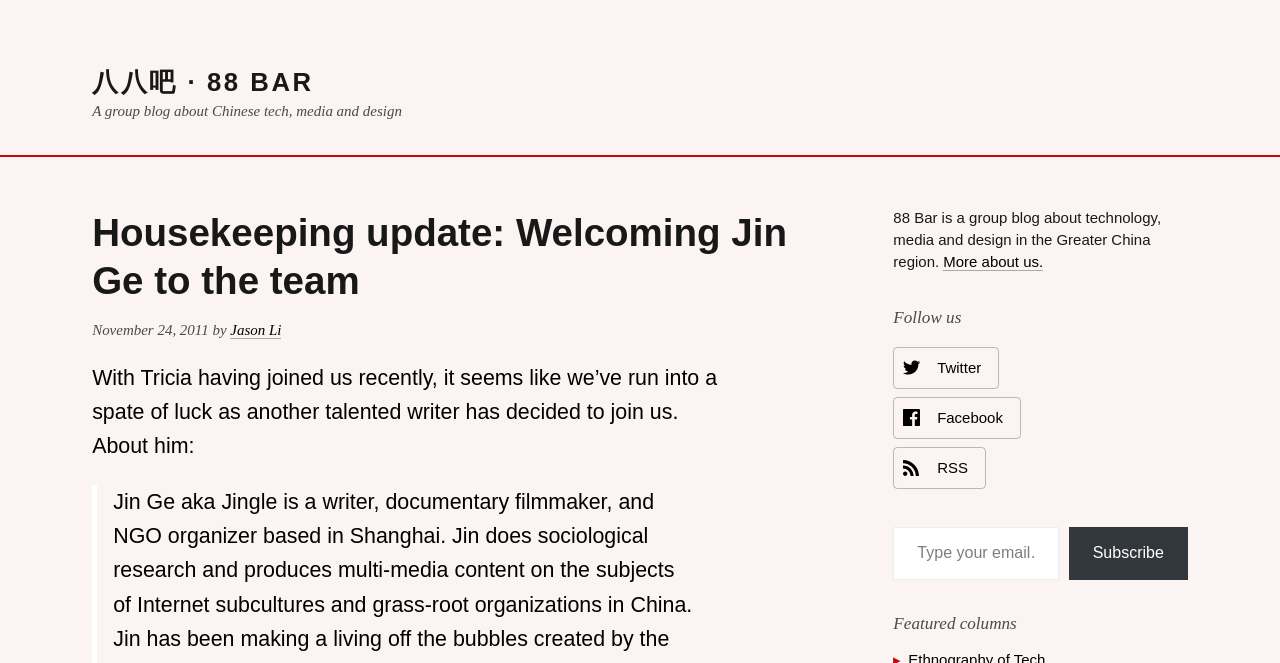Generate a comprehensive caption for the webpage you are viewing.

The webpage is a blog post titled "Housekeeping update: Welcoming Jin Ge to the team" on a website called "八八吧 · 88 Bar", which is a group blog about Chinese tech, media, and design. 

At the top of the page, there is a heading with the website's name, "八八吧 · 88 BAR", which is also a link. Below it, there is a brief description of the website. 

The main content of the blog post is divided into two sections. The first section is an introduction to the new team member, Jin Ge, with a brief description of him. The second section is a brief update about the blog, mentioning that another talented writer has joined the team.

On the right side of the page, there are several sections. The first section is about the blog, with a brief description and a link to "More about us". Below it, there are links to follow the blog on Twitter, Facebook, and RSS, each accompanied by an icon. 

Further down, there is a section to subscribe to the blog via email, with a text box and a "Subscribe" button. At the very bottom of the page, there is a heading "Featured columns", but it does not contain any content.